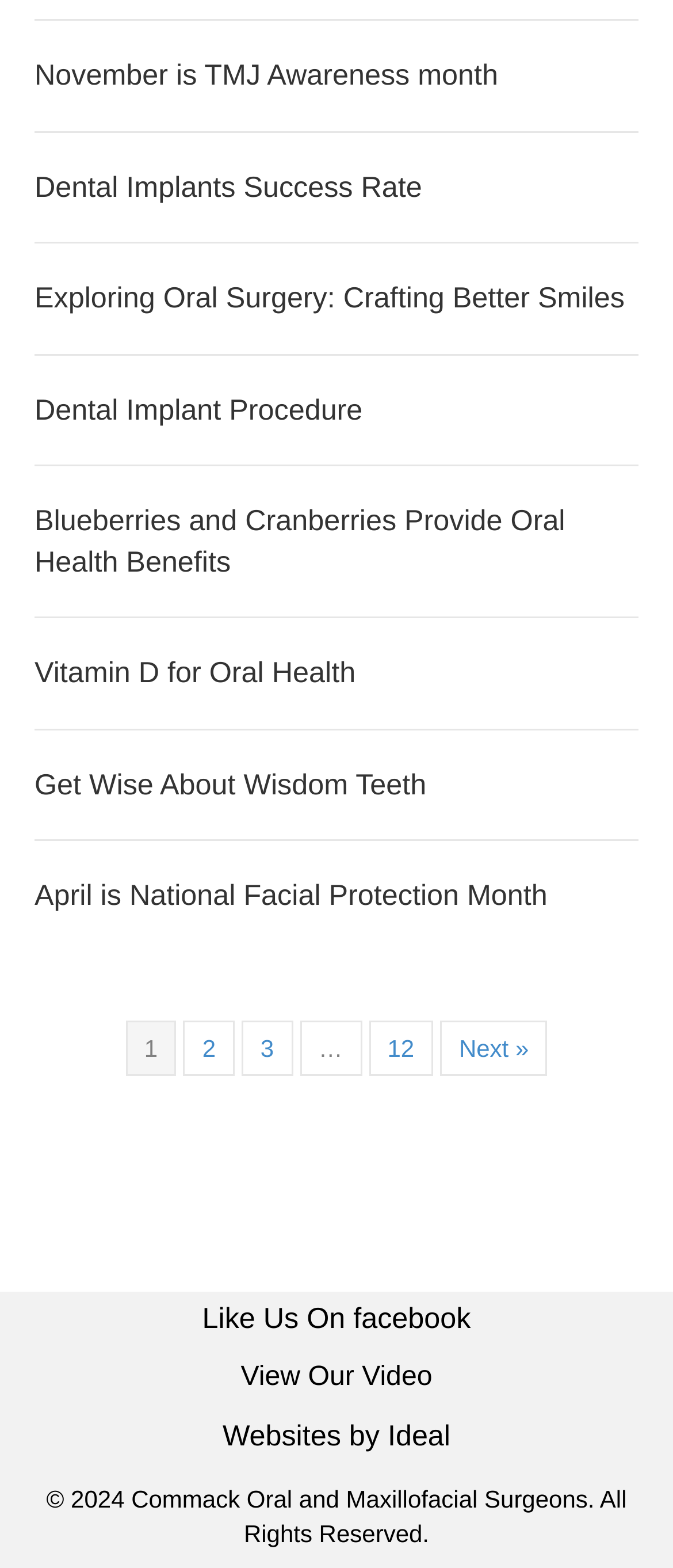Return the bounding box coordinates of the UI element that corresponds to this description: "12". The coordinates must be given as four float numbers in the range of 0 and 1, [left, top, right, bottom].

[0.547, 0.651, 0.644, 0.686]